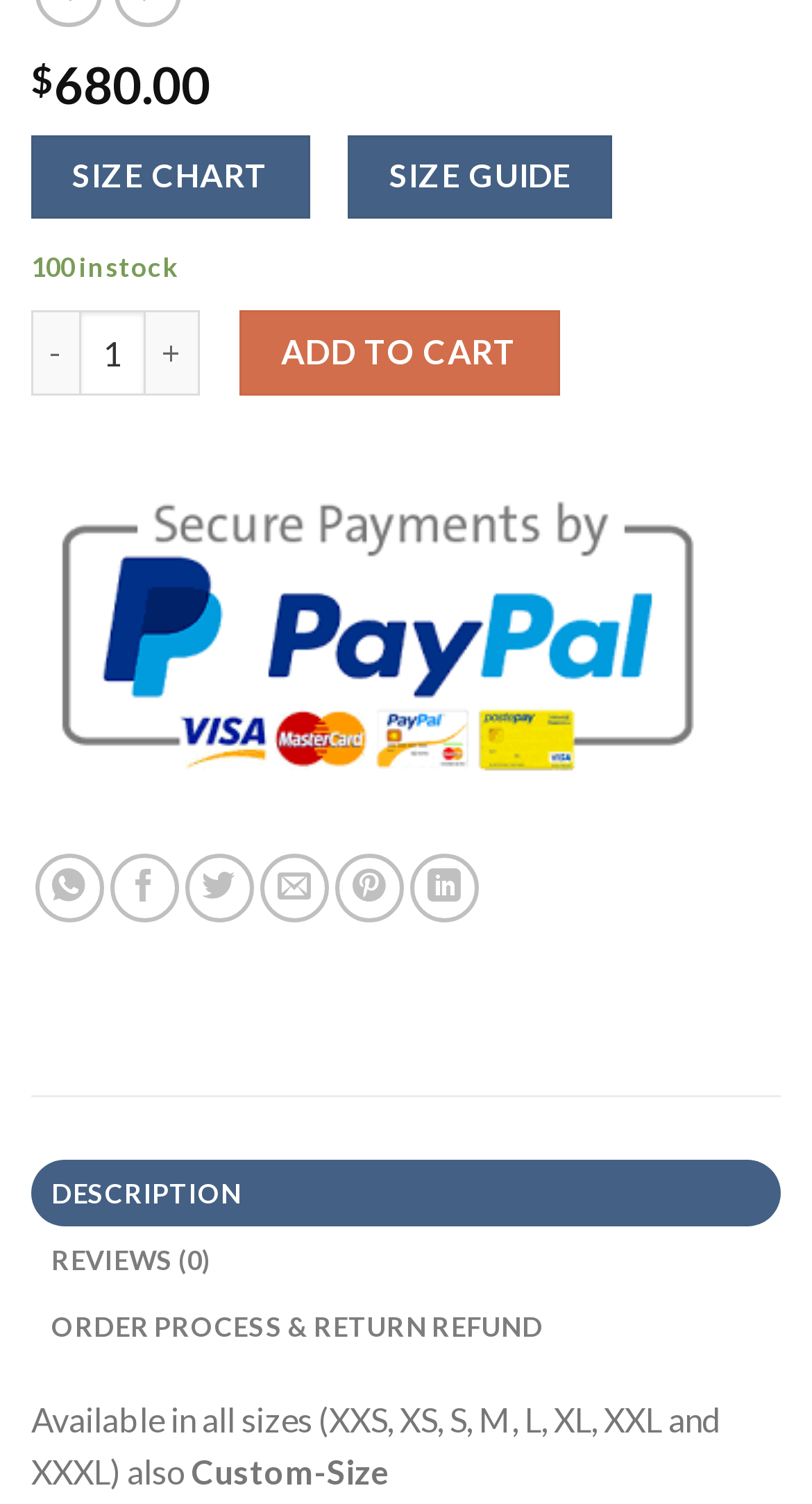What is the theme of the jacket?
Kindly give a detailed and elaborate answer to the question.

The static text element 'WRESTLEMANIA XXVIII COUNTDOWN CM PUNK VS CHRIS JERICHO LIGHT JACKET' suggests that the theme of the jacket is related to WrestleMania, a professional wrestling event.